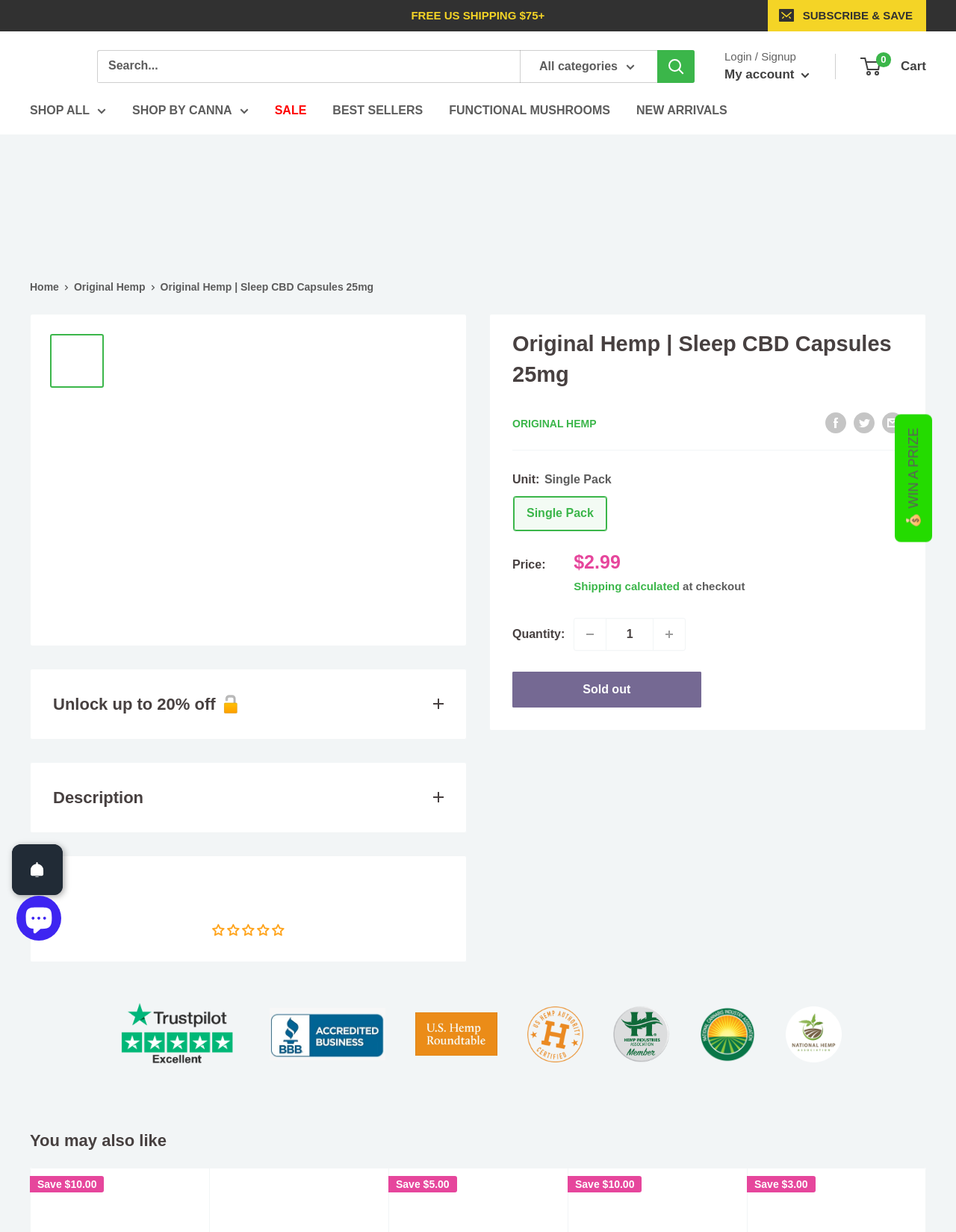Respond to the following question with a brief word or phrase:
What is the price of the Sleep CBD Capsules?

2.99